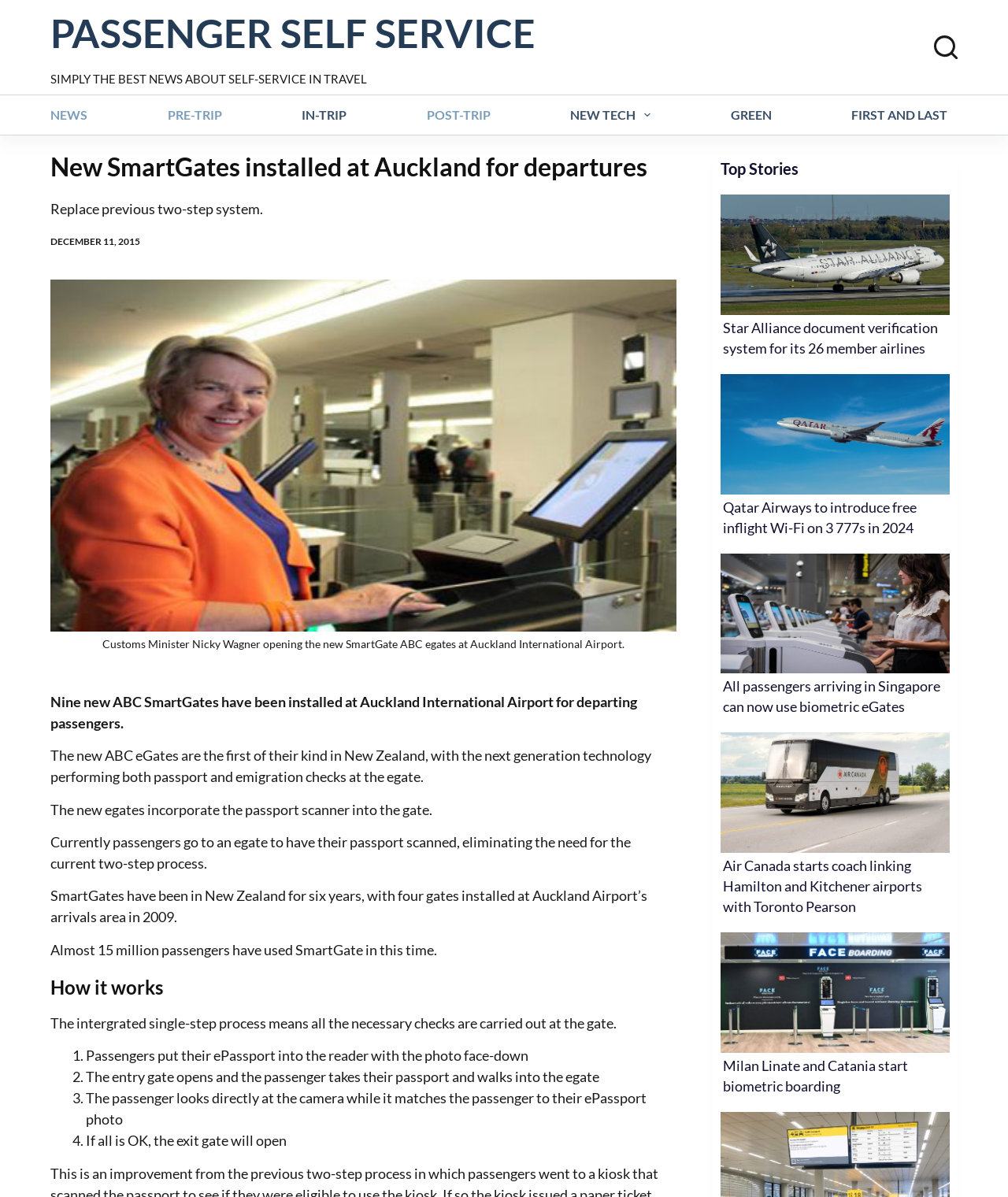Examine the image and give a thorough answer to the following question:
How many passengers have used SmartGate in the past six years?

According to the webpage, almost 15 million passengers have used SmartGate in the past six years, since its introduction at Auckland Airport’s arrivals area in 2009.